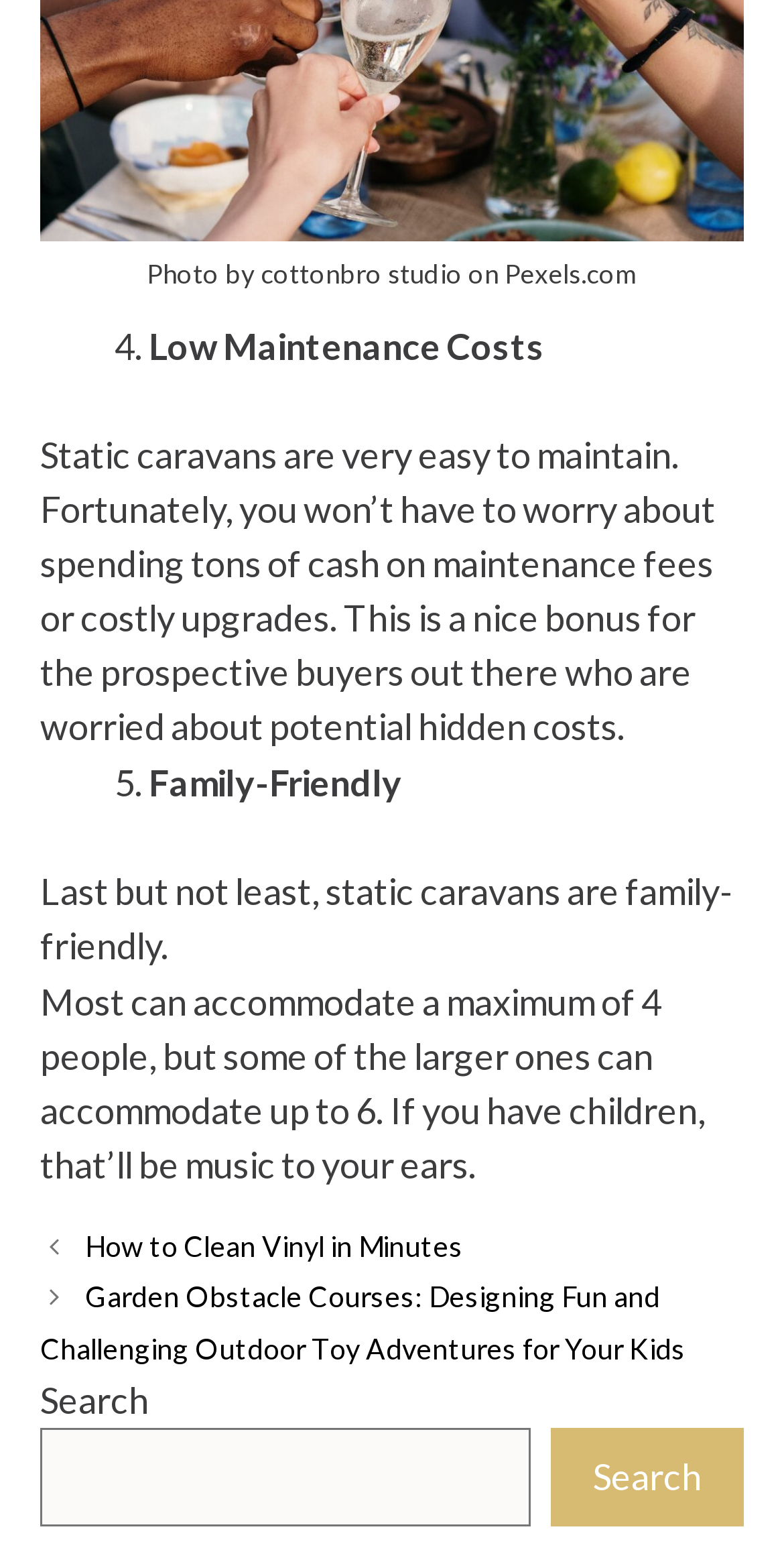What is the fourth benefit of static caravans mentioned on the webpage?
Utilize the image to construct a detailed and well-explained answer.

The webpage lists several benefits of static caravans, and the fourth one is 'Low Maintenance Costs', as indicated by the text '4. Low Maintenance Costs'.